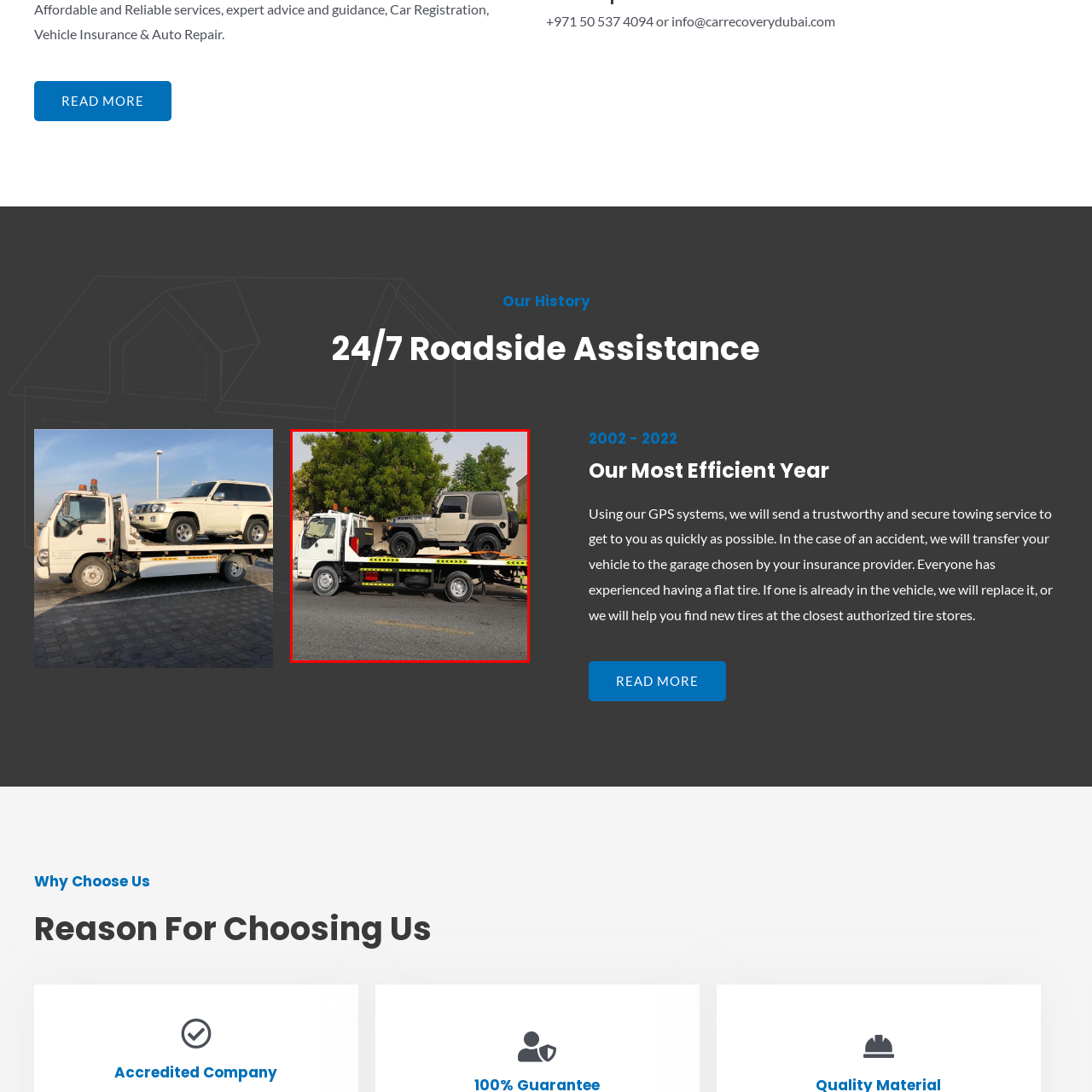Inspect the image within the red box and provide a detailed and thorough answer to the following question: What is the purpose of the roadside assistance service?

The caption highlights the efficiency and readiness of roadside assistance services, focusing on their capability to handle vehicle recovery promptly and safely, especially in urban areas where quick towing responses are essential.